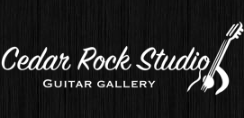What symbolizes the studio's focus on craftsmanship and musical artistry?
Provide a detailed answer to the question, using the image to inform your response.

The logo is accentuated with a musical note and guitar illustration, which symbolizes the studio's focus on craftsmanship and musical artistry.